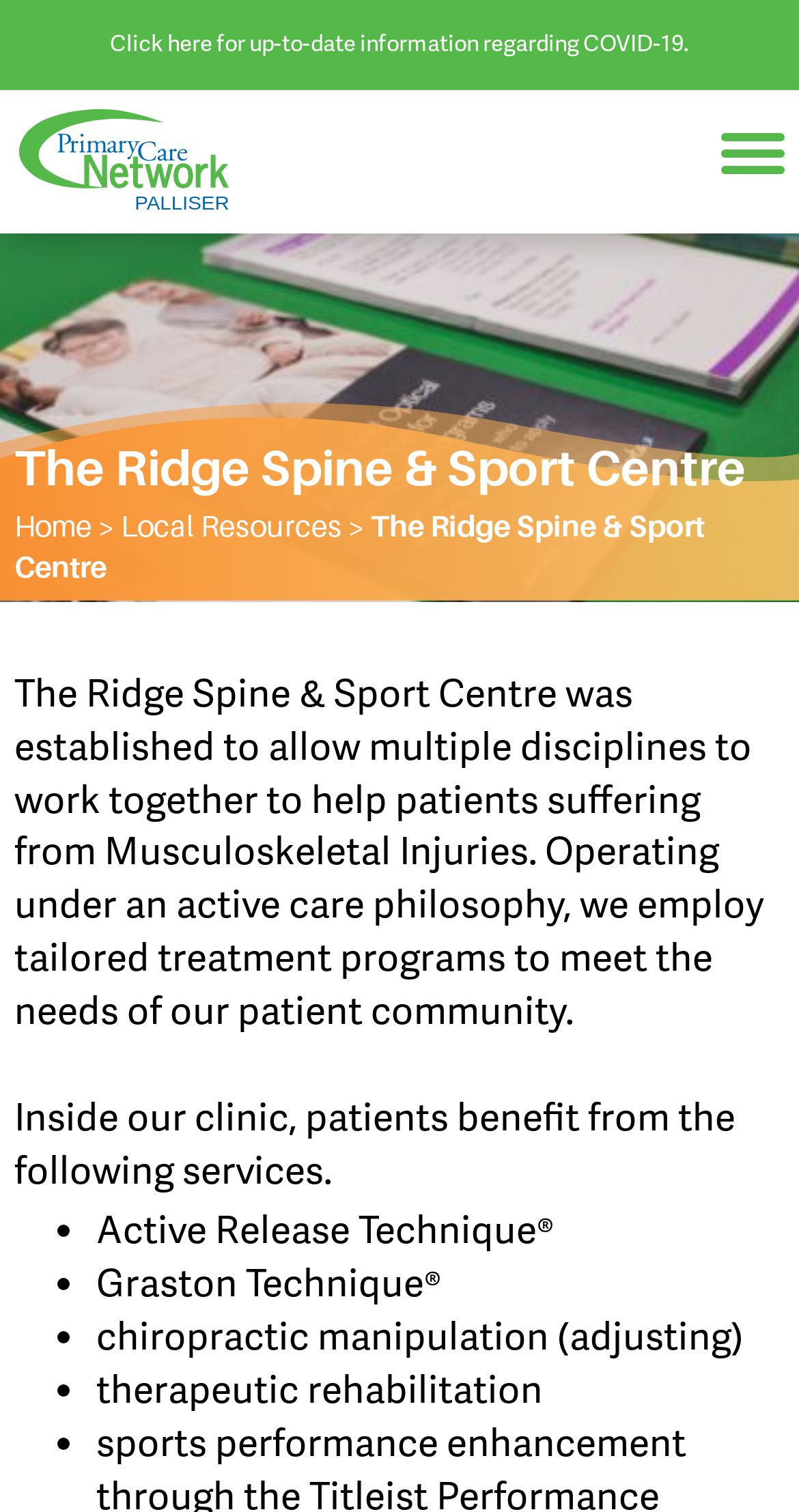Provide a single word or phrase to answer the given question: 
What is the purpose of the centre?

To help patients with musculoskeletal injuries